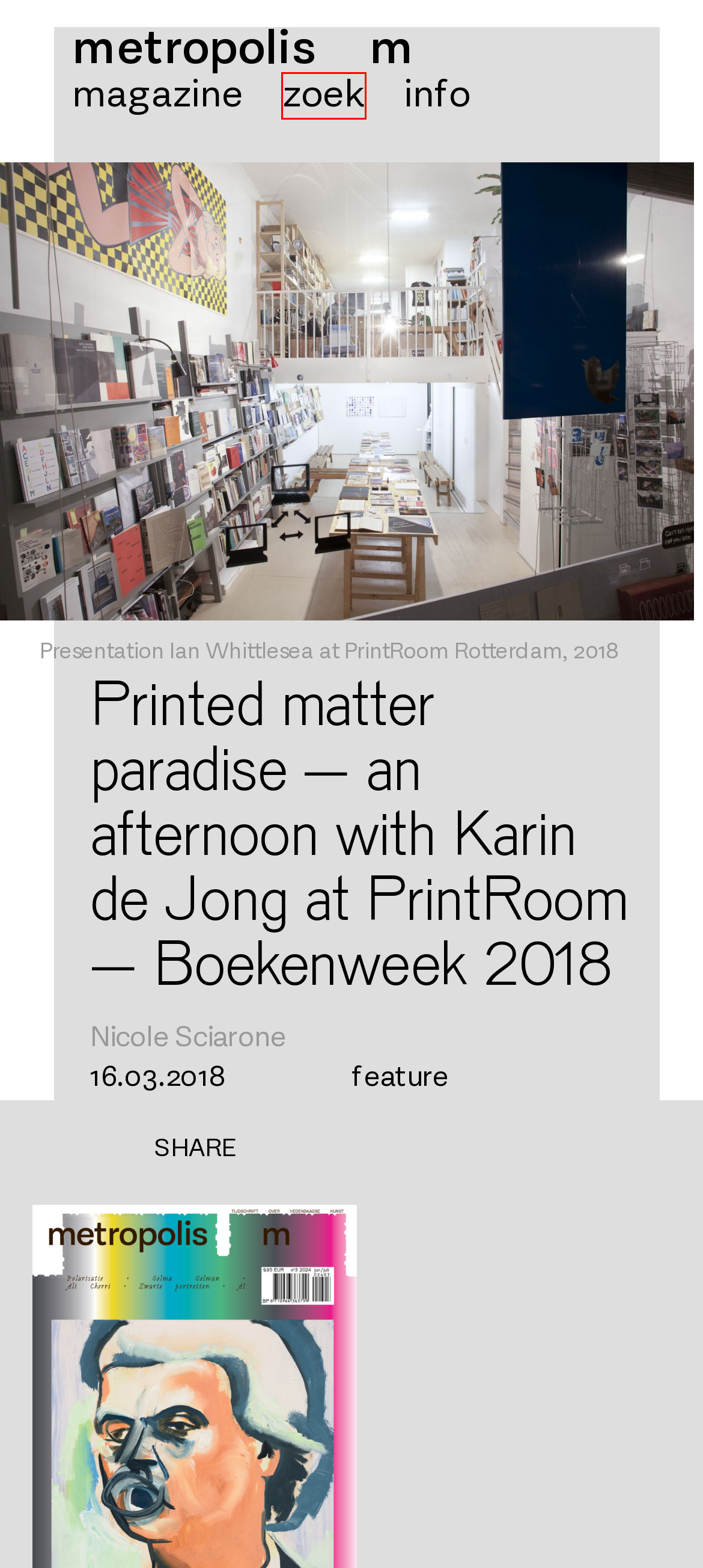Analyze the screenshot of a webpage featuring a red rectangle around an element. Pick the description that best fits the new webpage after interacting with the element inside the red bounding box. Here are the candidates:
A. magazine | Metropolis M
B. home | Metropolis M
C. zoek | Metropolis M
D. Info | Metropolis M
E. Geen hogere btw. Je belast er heel Nederland mee.
F. Open Studios 2024 - Jan van Eyck Academie
G. OPEN CALL 2025 - Paleis Amsterdam
H. Liever klein en humoristisch – Graduation Shows 2024: Sandberg Instituut | Metropolis M

C